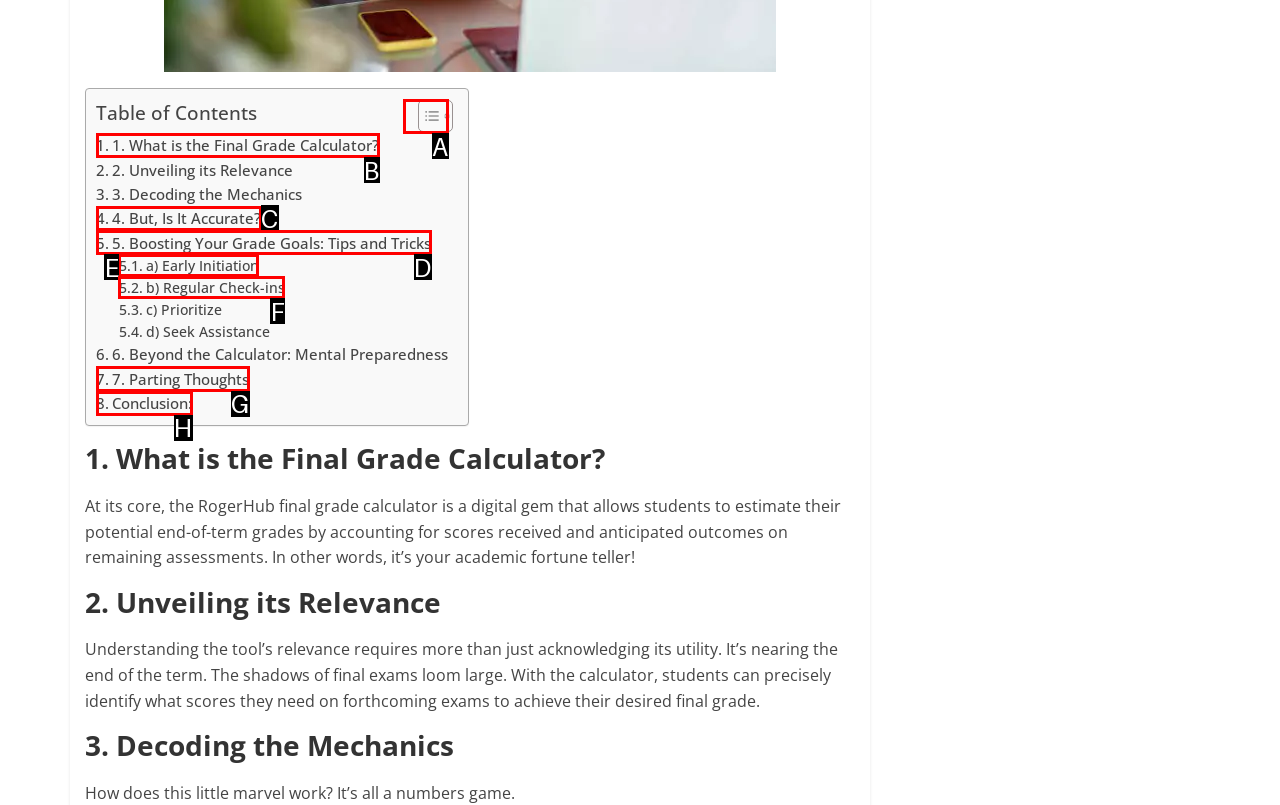Pick the HTML element that should be clicked to execute the task: Toggle Table of Content
Respond with the letter corresponding to the correct choice.

A